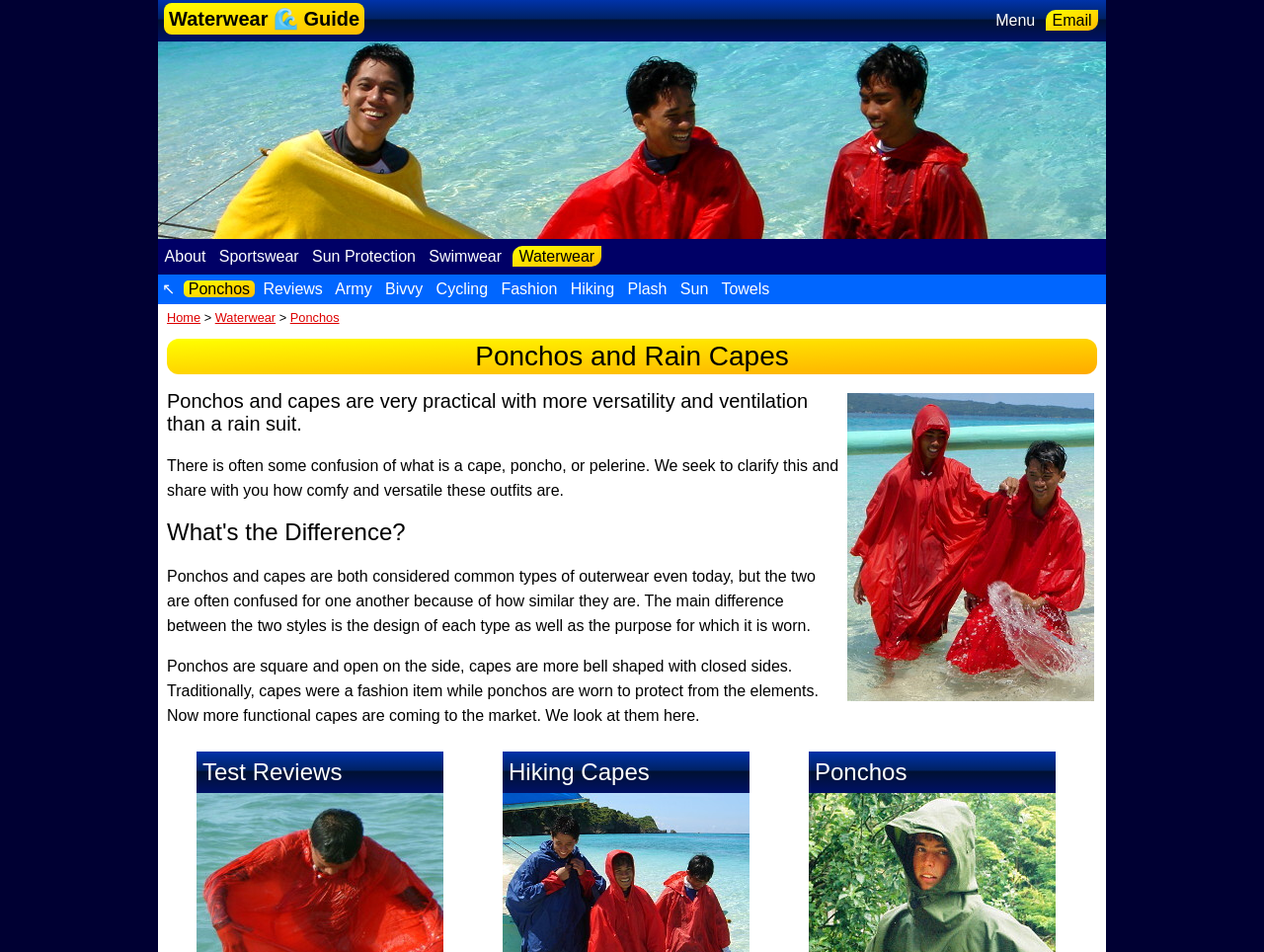Please identify the bounding box coordinates of the region to click in order to complete the task: "Click on the 'Ponchos' link". The coordinates must be four float numbers between 0 and 1, specified as [left, top, right, bottom].

[0.146, 0.295, 0.201, 0.312]